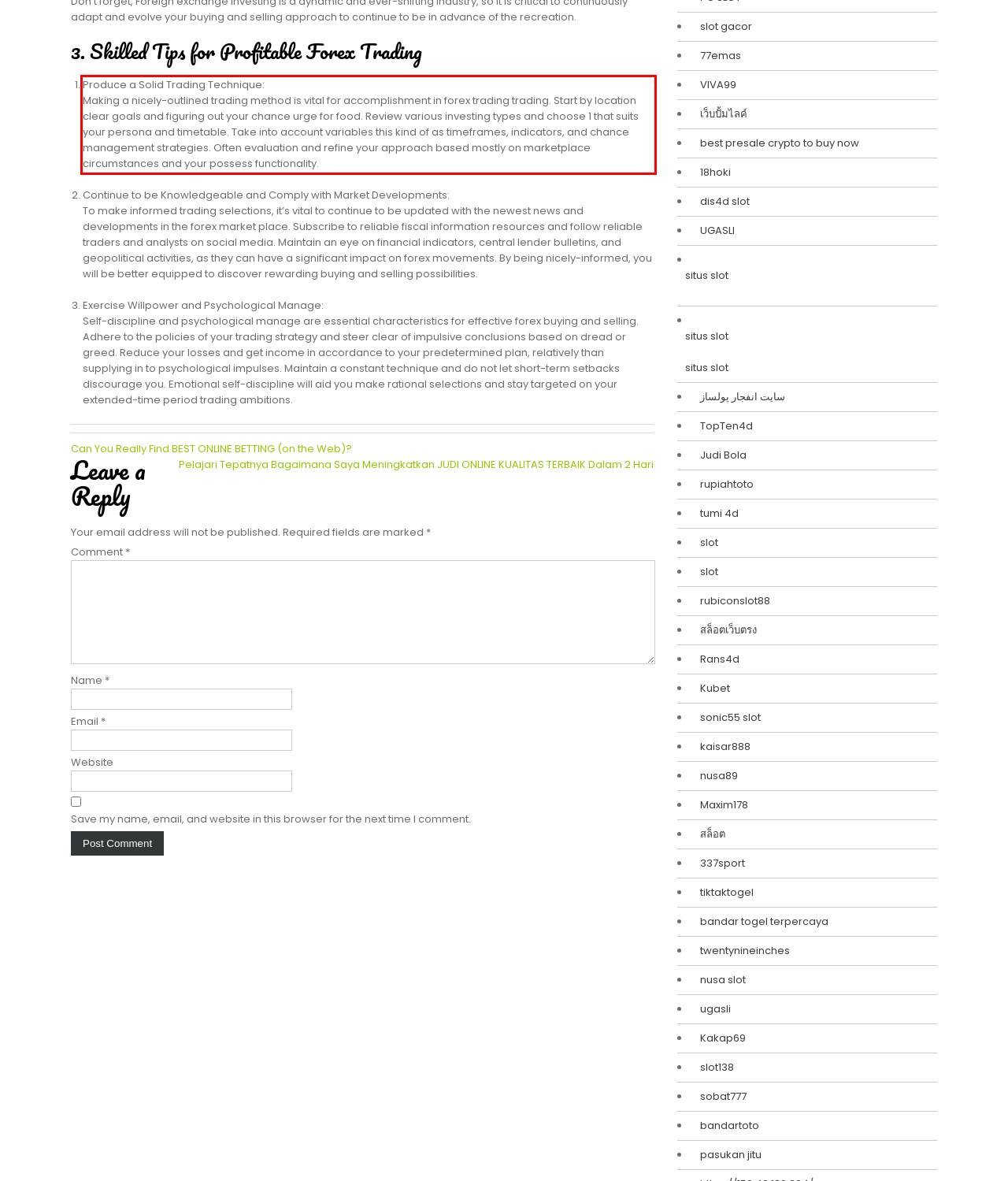Using the provided webpage screenshot, recognize the text content in the area marked by the red bounding box.

Produce a Solid Trading Technique: Making a nicely-outlined trading method is vital for accomplishment in forex trading trading. Start by location clear goals and figuring out your chance urge for food. Review various investing types and choose 1 that suits your persona and timetable. Take into account variables this kind of as timeframes, indicators, and chance management strategies. Often evaluation and refine your approach based mostly on marketplace circumstances and your possess functionality.